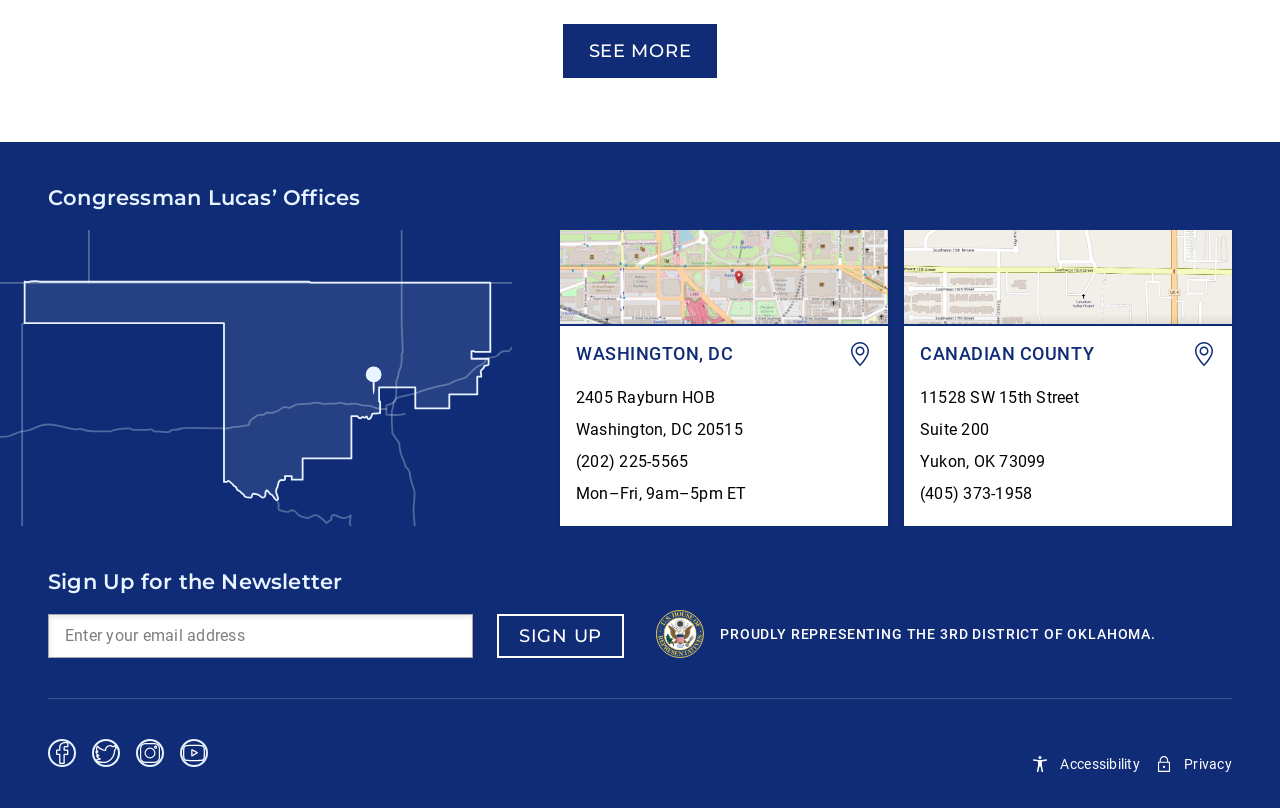Select the bounding box coordinates of the element I need to click to carry out the following instruction: "Sign up for the newsletter".

[0.388, 0.76, 0.488, 0.814]